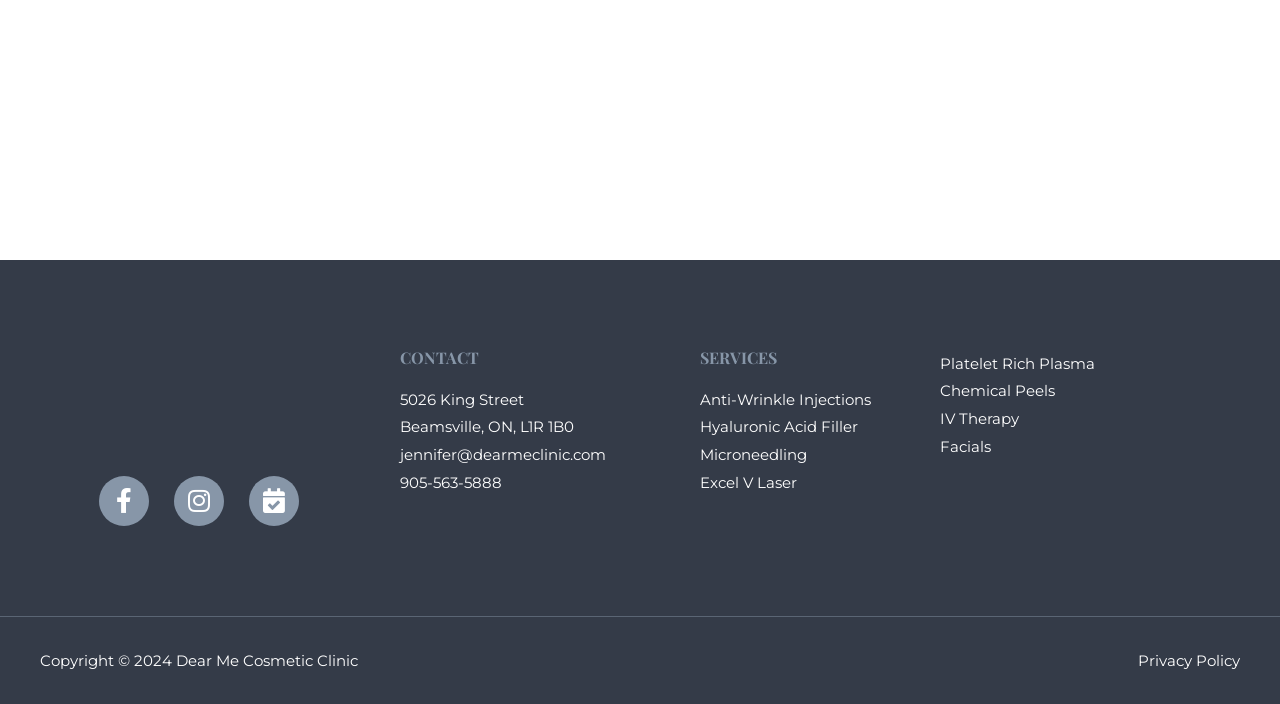What year is the copyright for?
Craft a detailed and extensive response to the question.

I found the copyright information at the bottom of the page, which states 'Copyright © 2024 Dear Me Cosmetic Clinic', indicating that the copyright is for the year 2024.